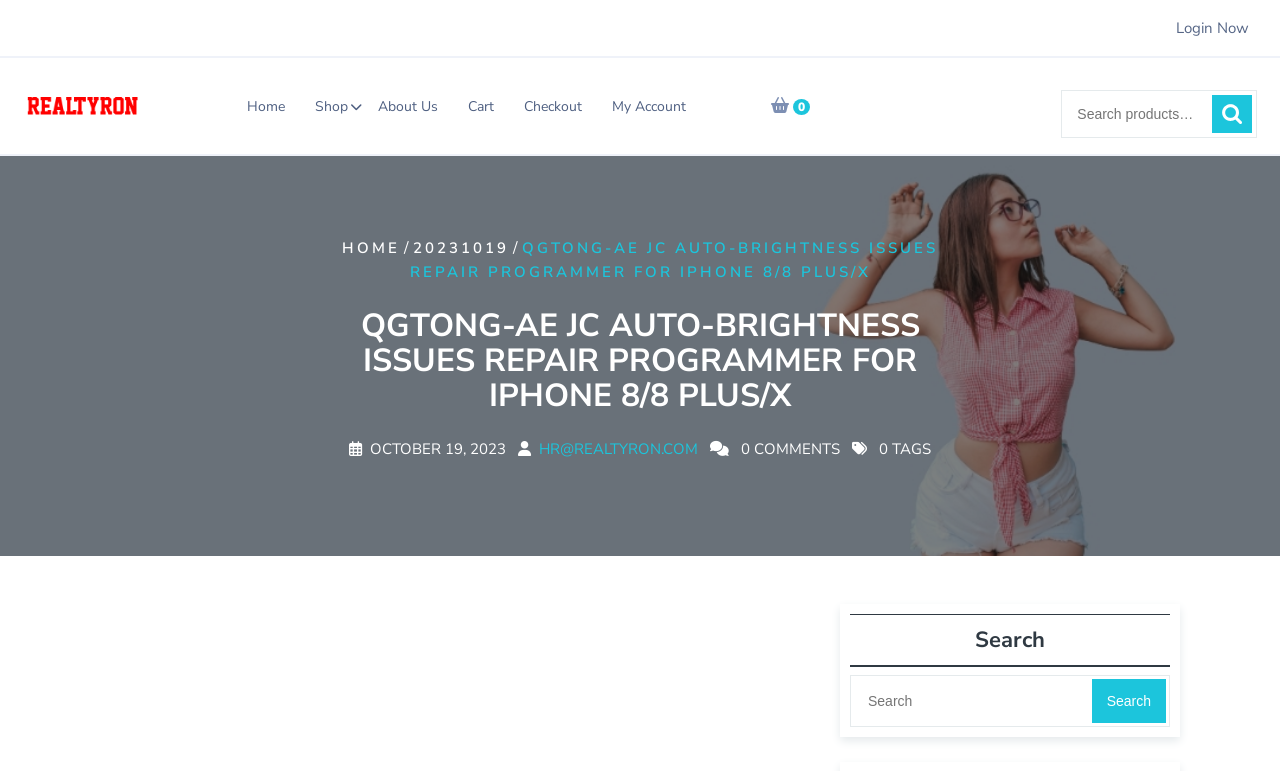Answer the following inquiry with a single word or phrase:
What is the purpose of the search box?

To search for something